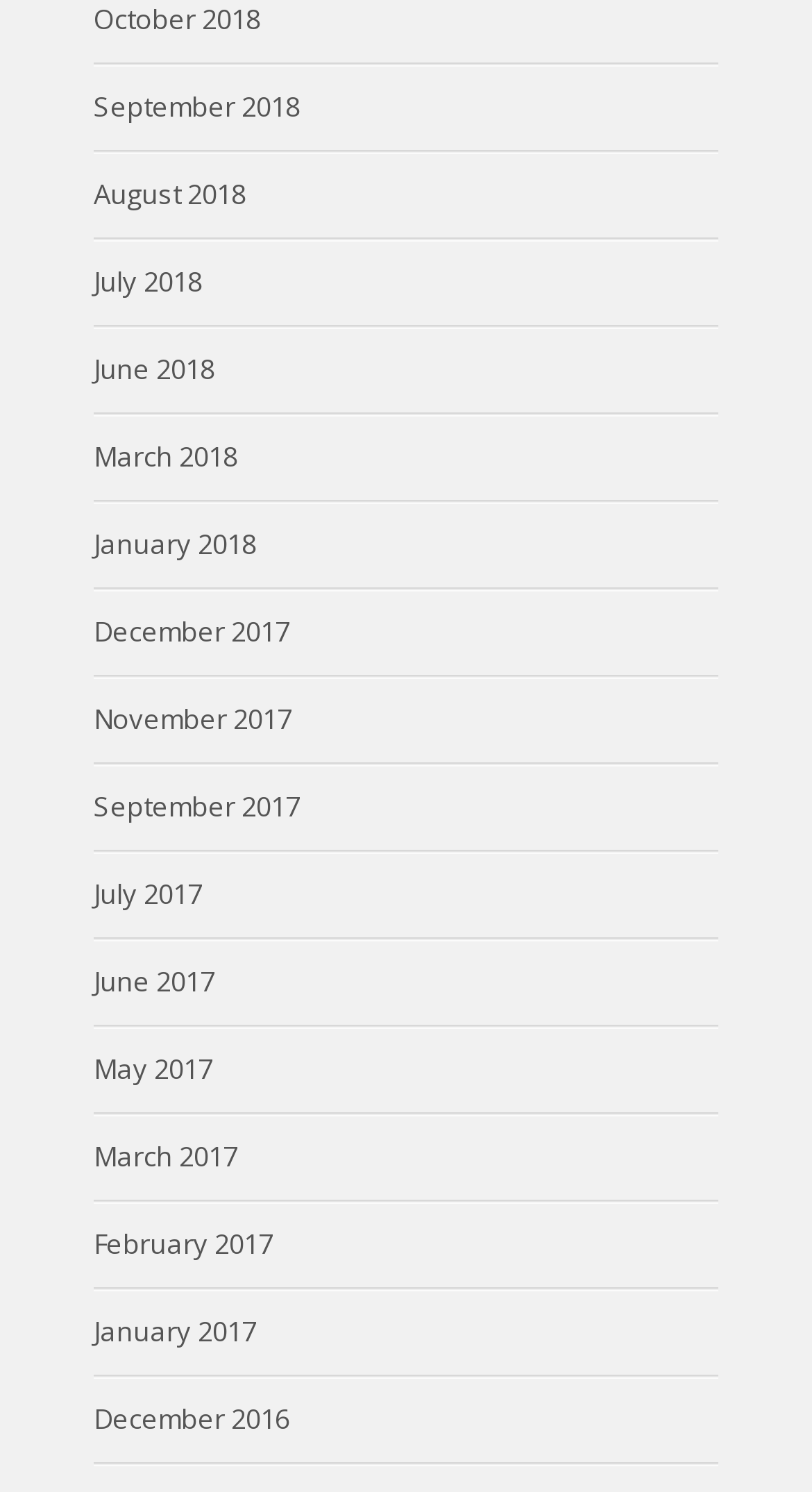Locate the bounding box coordinates of the element to click to perform the following action: 'view July 2018'. The coordinates should be given as four float values between 0 and 1, in the form of [left, top, right, bottom].

[0.115, 0.176, 0.249, 0.201]